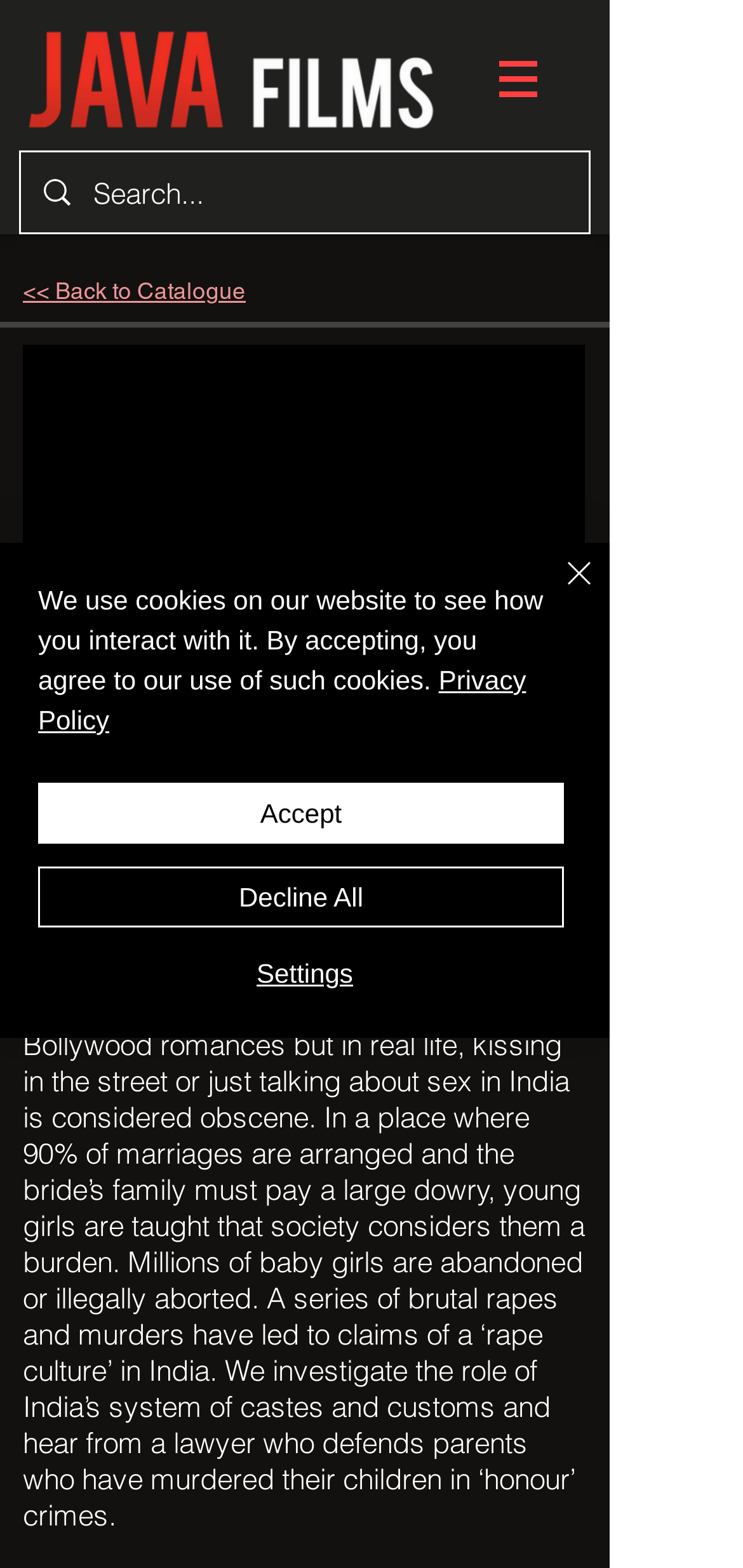What is the name of the film?
Please answer using one word or phrase, based on the screenshot.

Love and Sex in India